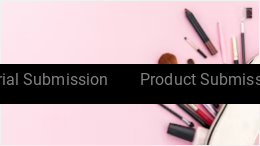Please answer the following question using a single word or phrase: 
What type of products are displayed in the image?

Cosmetic products